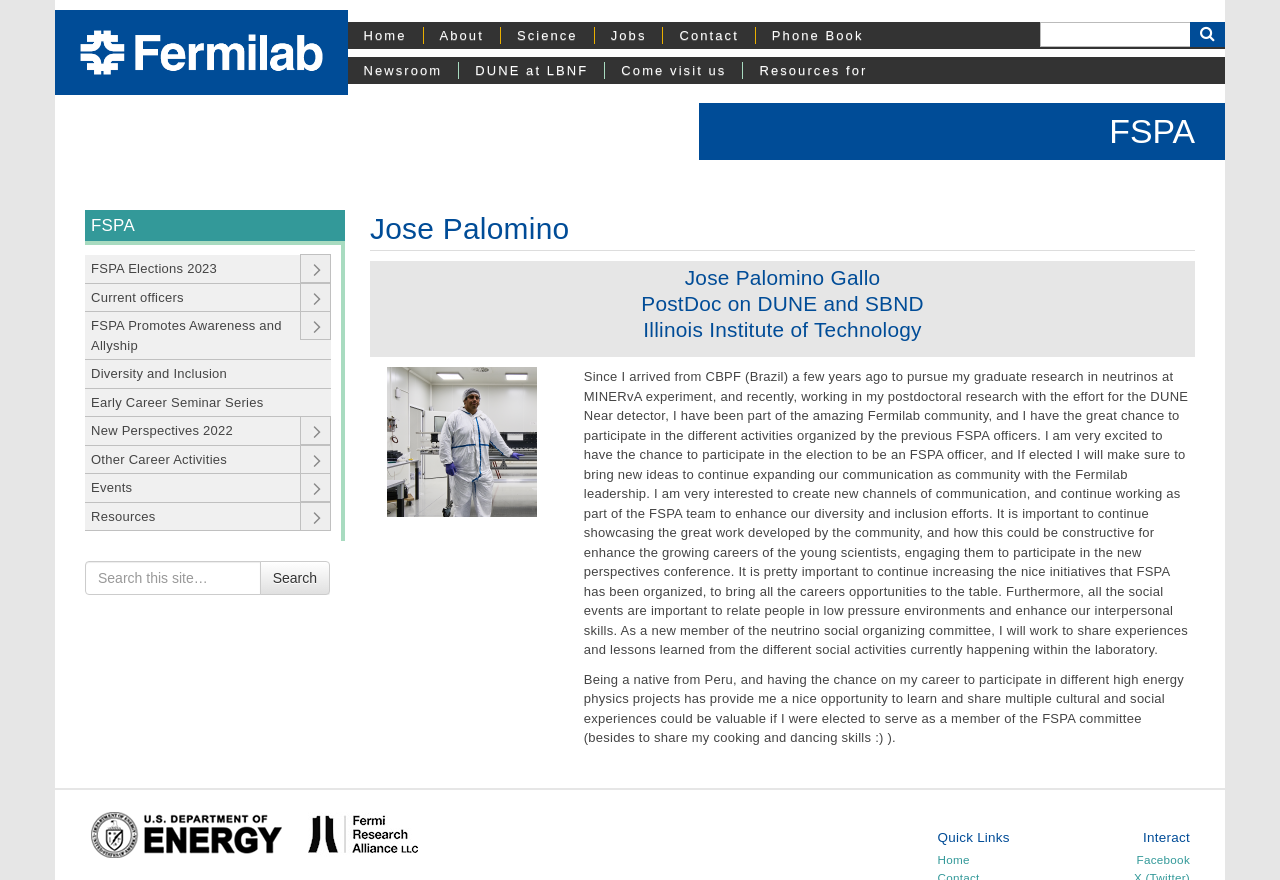Please identify the bounding box coordinates of the element that needs to be clicked to perform the following instruction: "Learn more about FSPA".

[0.546, 0.117, 0.957, 0.182]